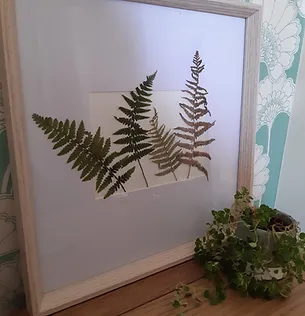What is the price of the artwork?
Using the visual information, answer the question in a single word or phrase.

£25